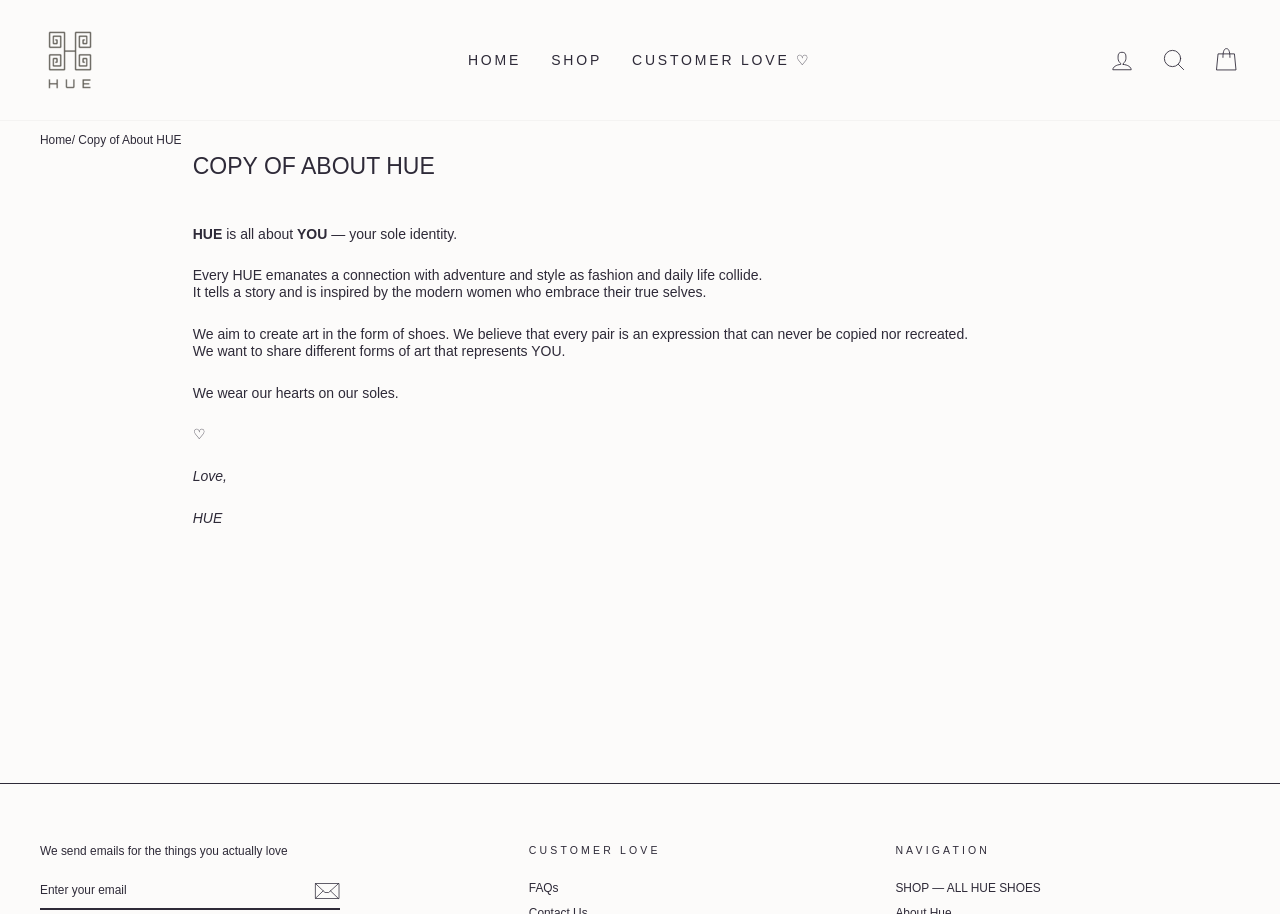Using the information in the image, give a detailed answer to the following question: What is the theme of the website's content?

The theme of the website's content is self-expression, as it is mentioned in the text 'We wear our hearts on our soles.' and 'We want to share different forms of art that represents YOU.' This suggests that the website is about expressing one's true self through fashion and art.